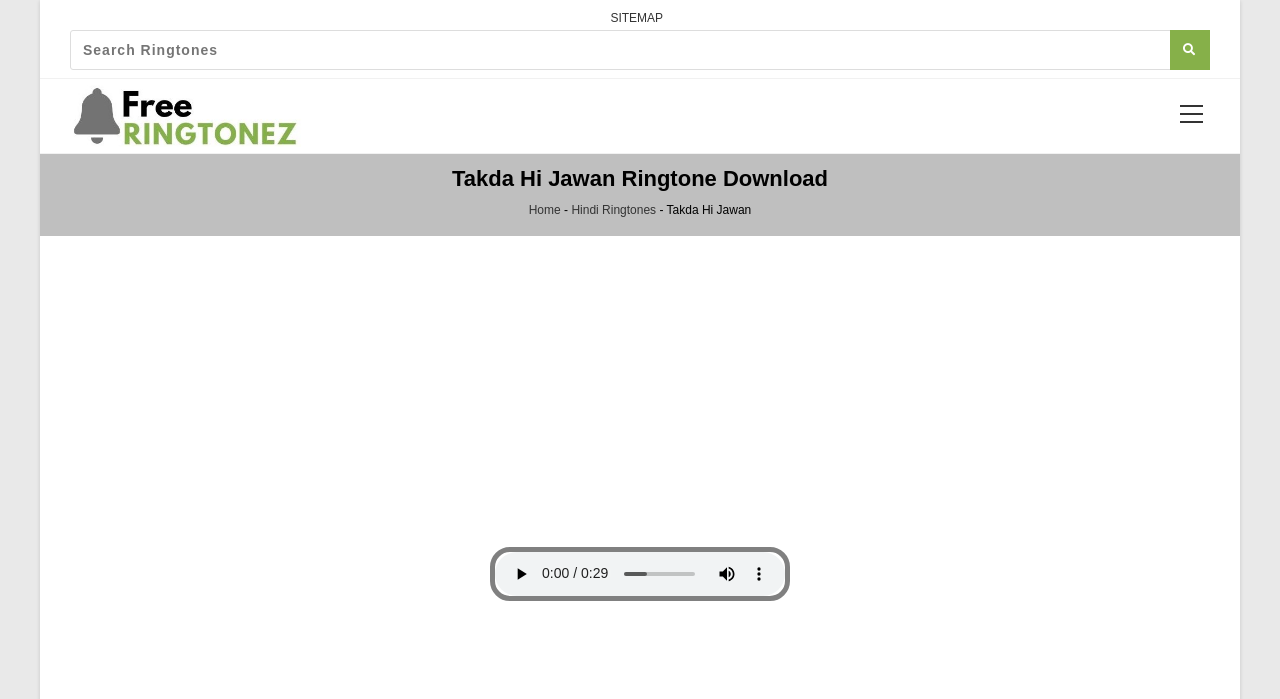Please provide a comprehensive answer to the question below using the information from the image: What type of content can be downloaded from this website?

The webpage has a prominent link 'Download Free Ringtones' and a heading 'Takda Hi Jawan Ringtone Download', which indicates that the website allows users to download ringtones.